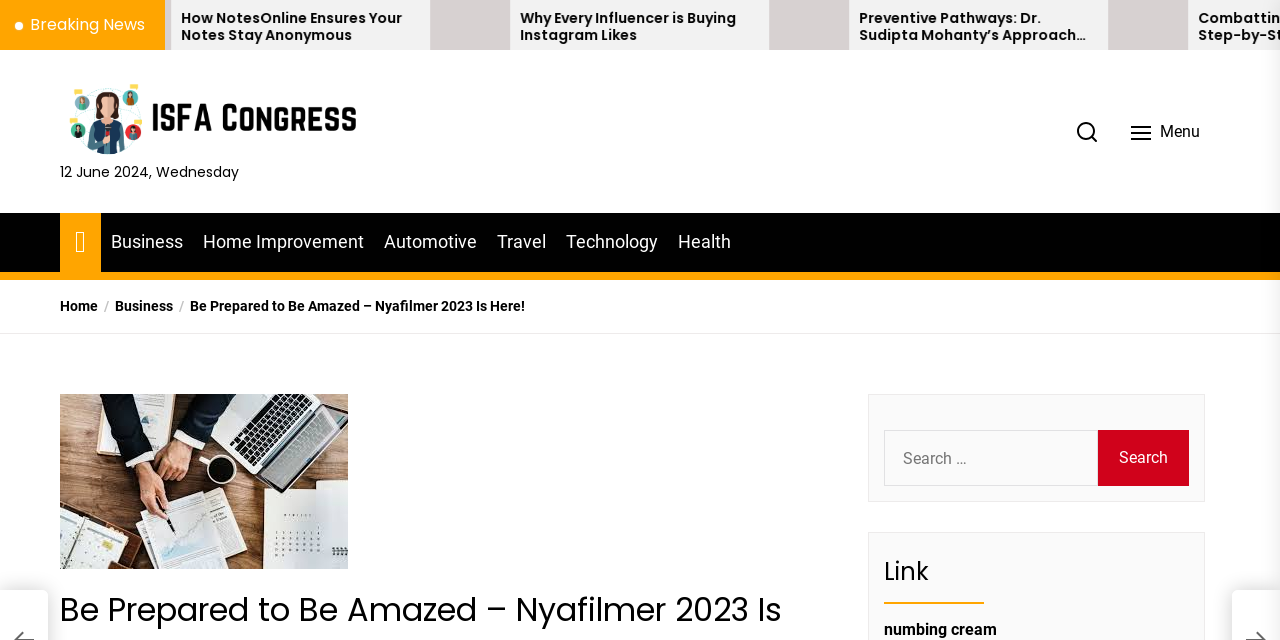Locate the bounding box coordinates of the element that should be clicked to fulfill the instruction: "Go to 'Home'".

[0.047, 0.466, 0.077, 0.493]